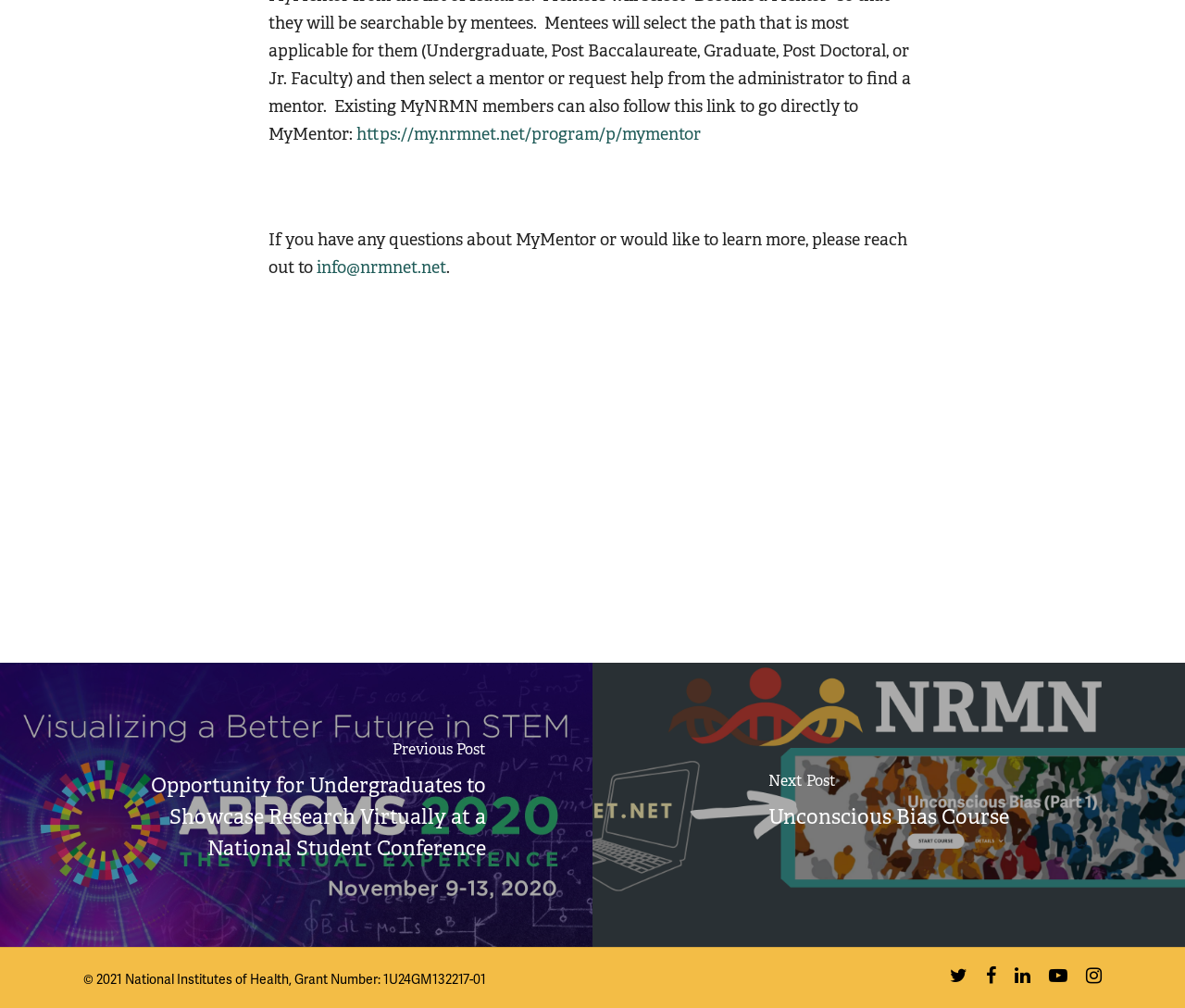Please identify the bounding box coordinates of the area that needs to be clicked to fulfill the following instruction: "Go to next post."

[0.5, 0.657, 1.0, 0.939]